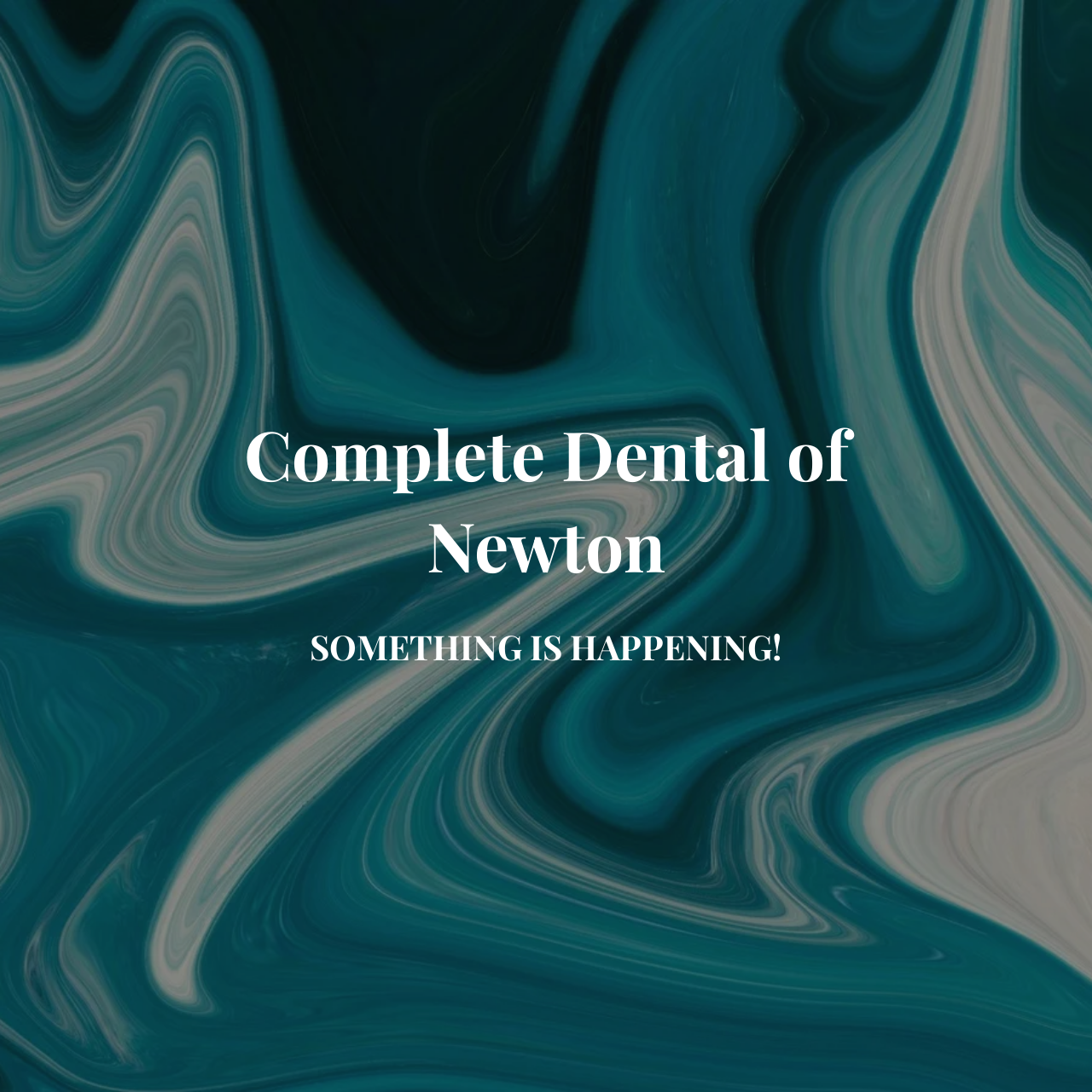Identify the bounding box of the UI component described as: "Youtube".

None